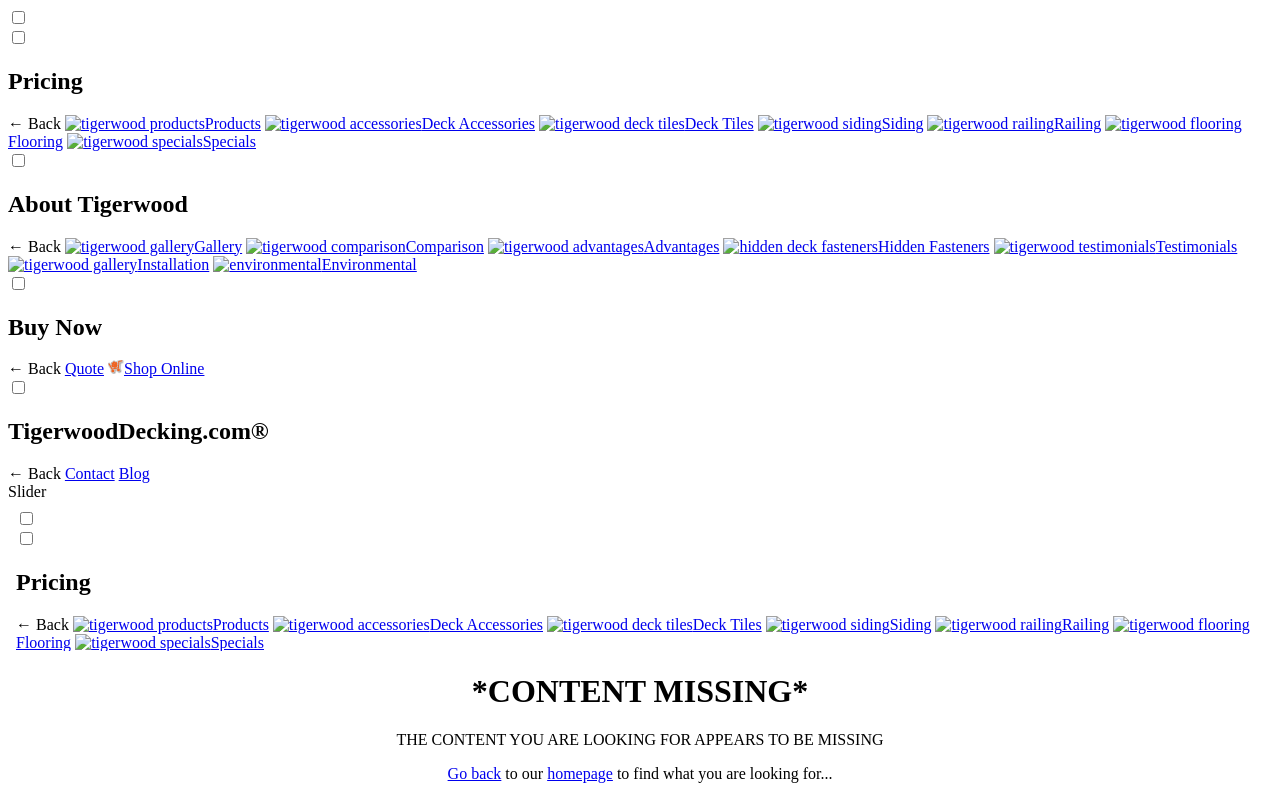Please respond in a single word or phrase: 
What is the main product category of this website?

Tigerwood